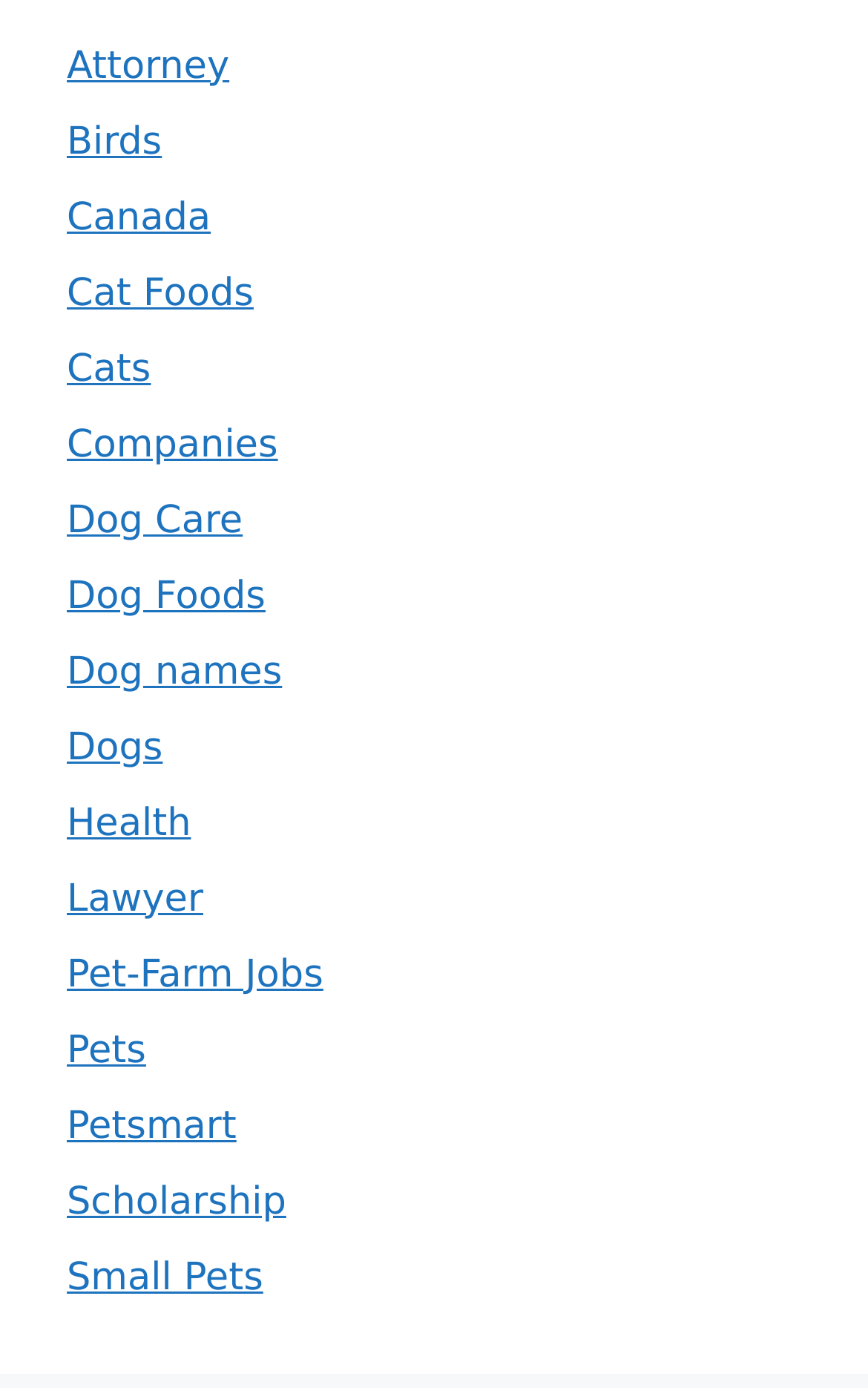Please respond to the question using a single word or phrase:
How many links are related to pets?

7